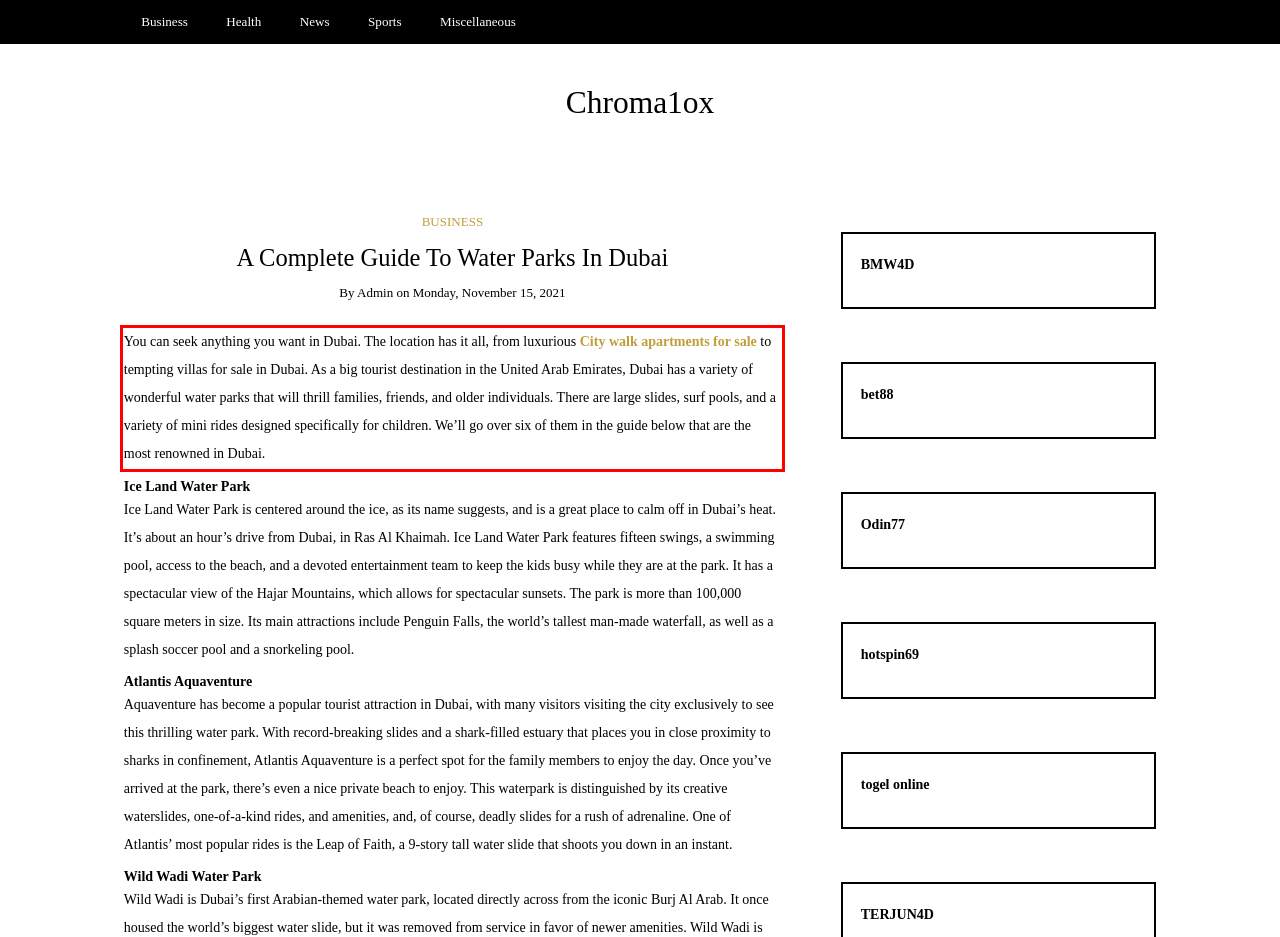Identify the text within the red bounding box on the webpage screenshot and generate the extracted text content.

You can seek anything you want in Dubai. The location has it all, from luxurious City walk apartments for sale to tempting villas for sale in Dubai. As a big tourist destination in the United Arab Emirates, Dubai has a variety of wonderful water parks that will thrill families, friends, and older individuals. There are large slides, surf pools, and a variety of mini rides designed specifically for children. We’ll go over six of them in the guide below that are the most renowned in Dubai.